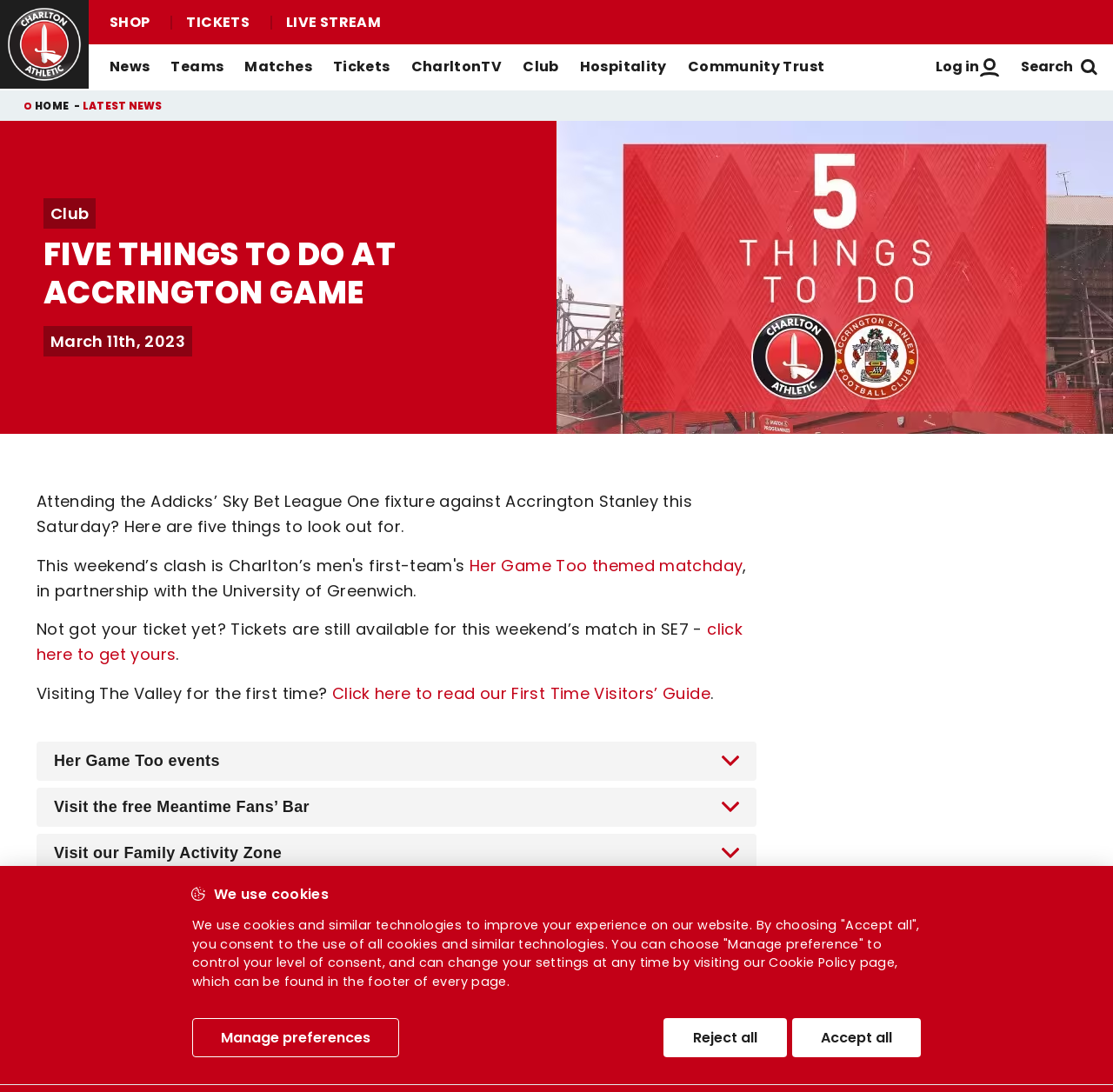Find the bounding box coordinates of the clickable area required to complete the following action: "Watch live stream".

[0.243, 0.014, 0.355, 0.027]